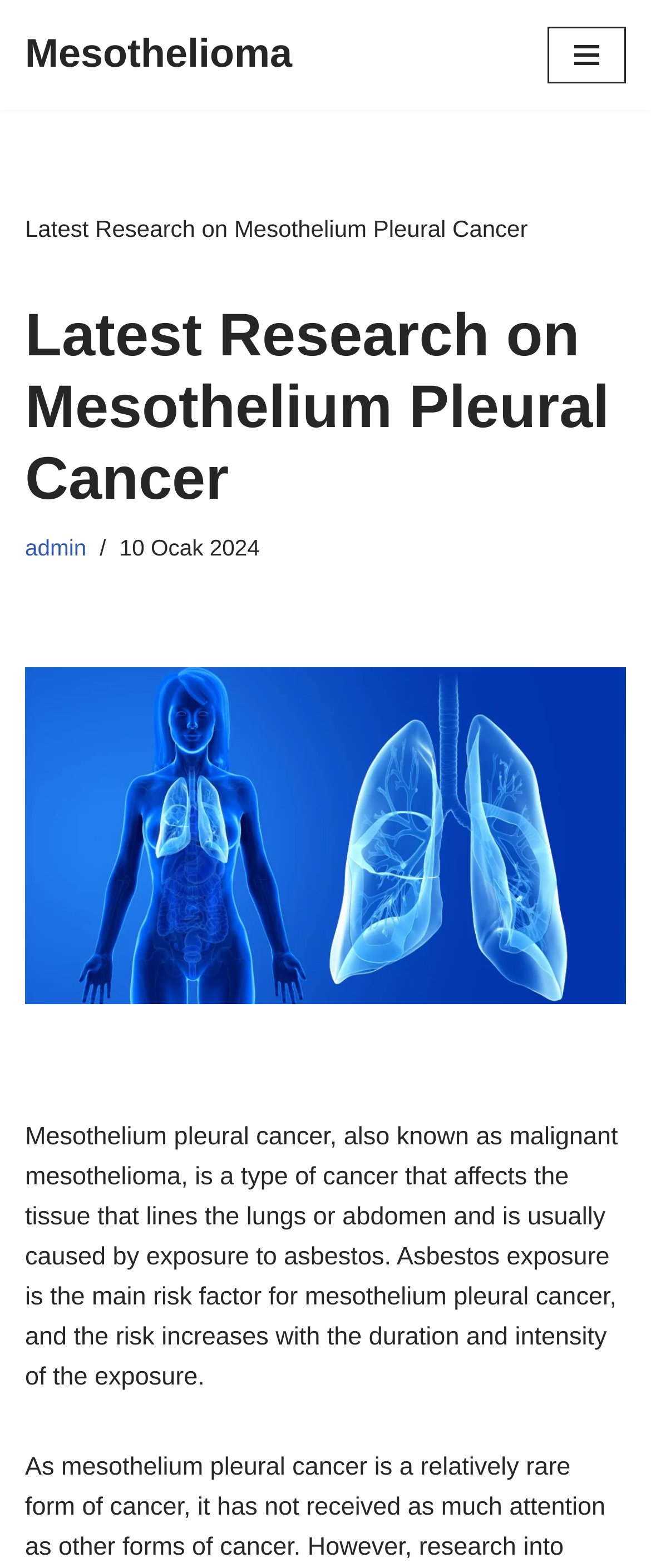Give the bounding box coordinates for this UI element: "Dolaşım menüsü". The coordinates should be four float numbers between 0 and 1, arranged as [left, top, right, bottom].

[0.841, 0.017, 0.962, 0.053]